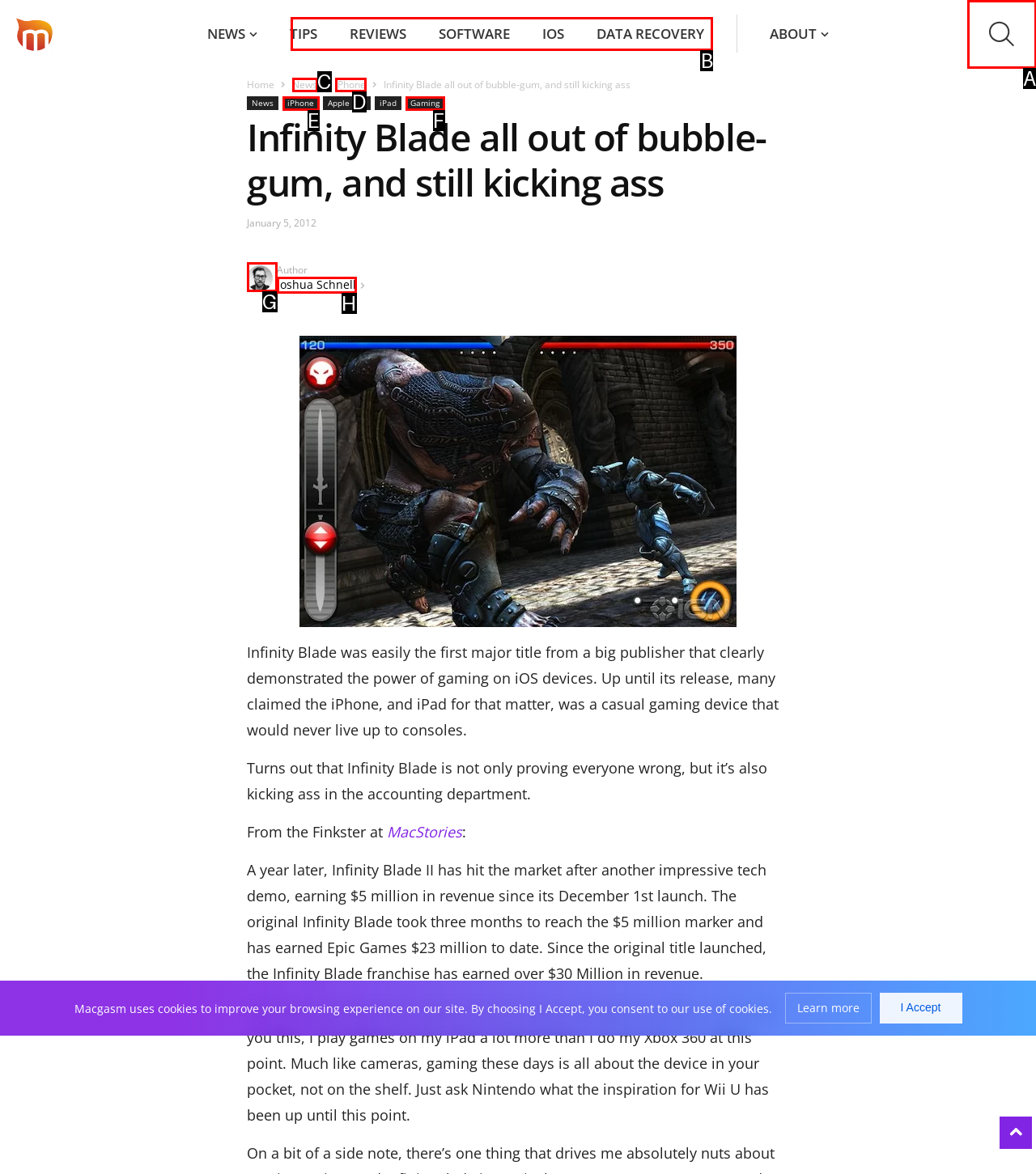Please indicate which option's letter corresponds to the task: Search for something by examining the highlighted elements in the screenshot.

B